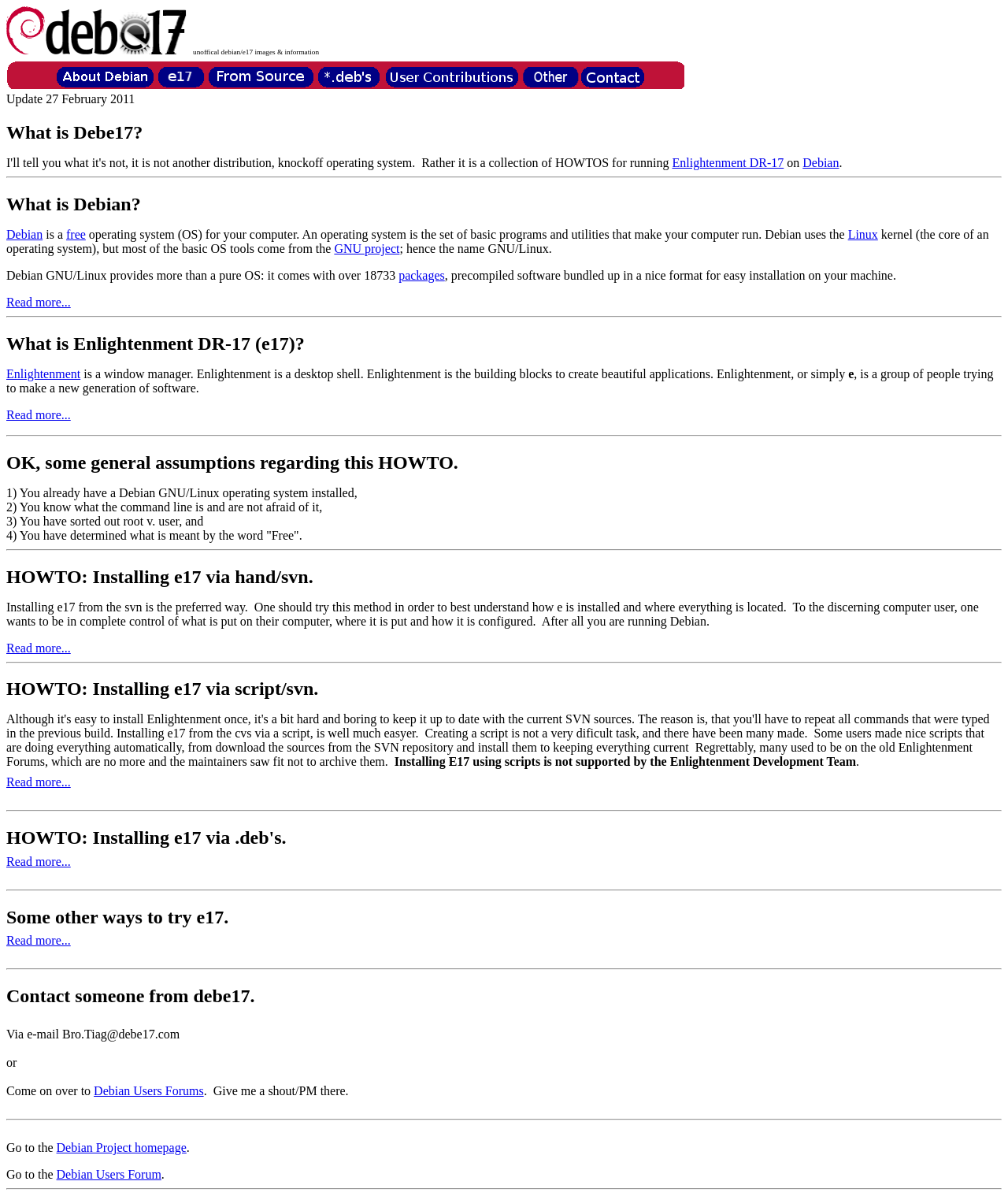What is the window manager mentioned on this webpage?
Based on the image, please offer an in-depth response to the question.

The webpage mentions Enlightenment as a window manager, which is also a desktop shell and the building blocks to create beautiful applications.